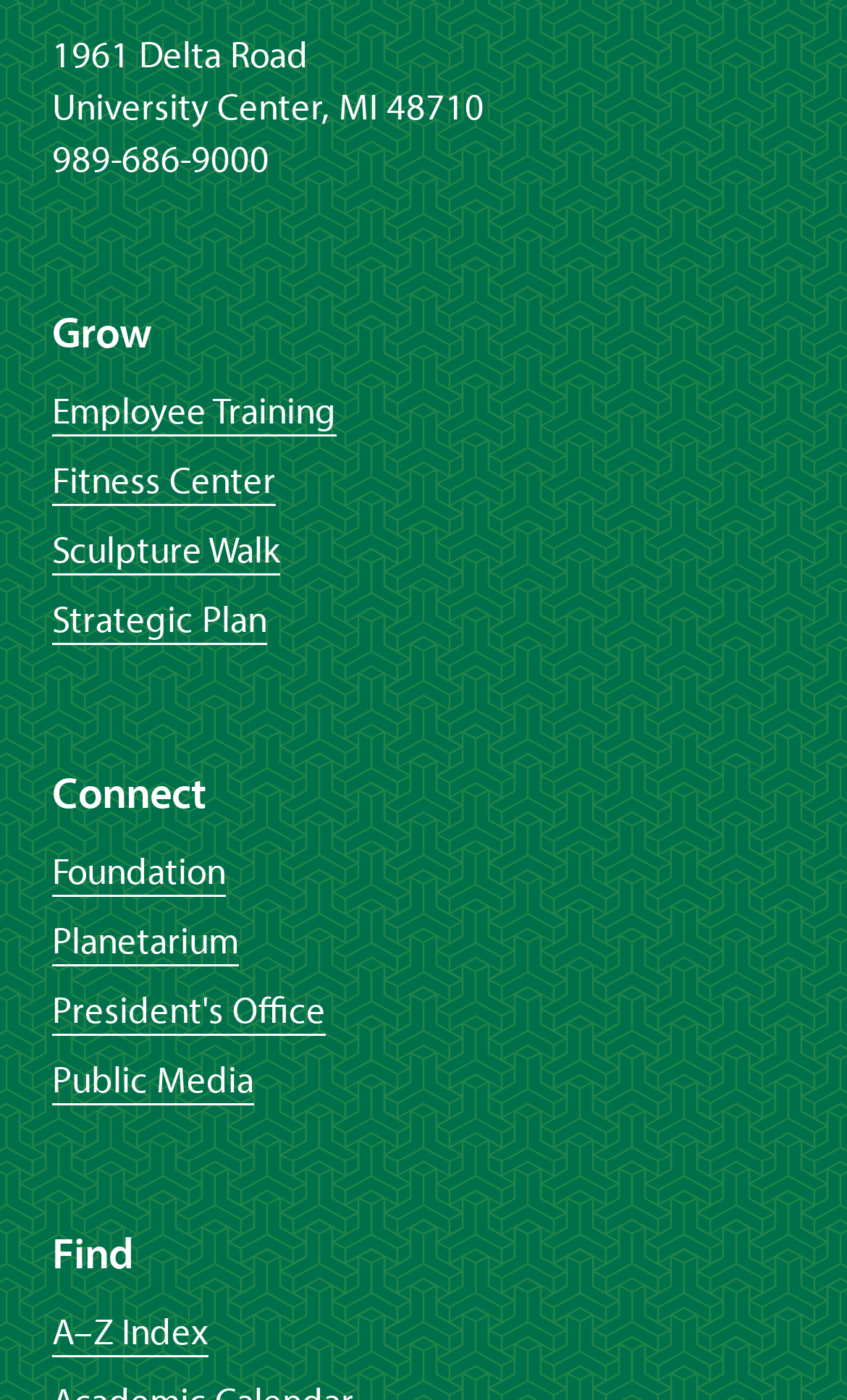Locate the bounding box coordinates of the element that needs to be clicked to carry out the instruction: "visit Fitness Center". The coordinates should be given as four float numbers ranging from 0 to 1, i.e., [left, top, right, bottom].

[0.062, 0.326, 0.326, 0.359]